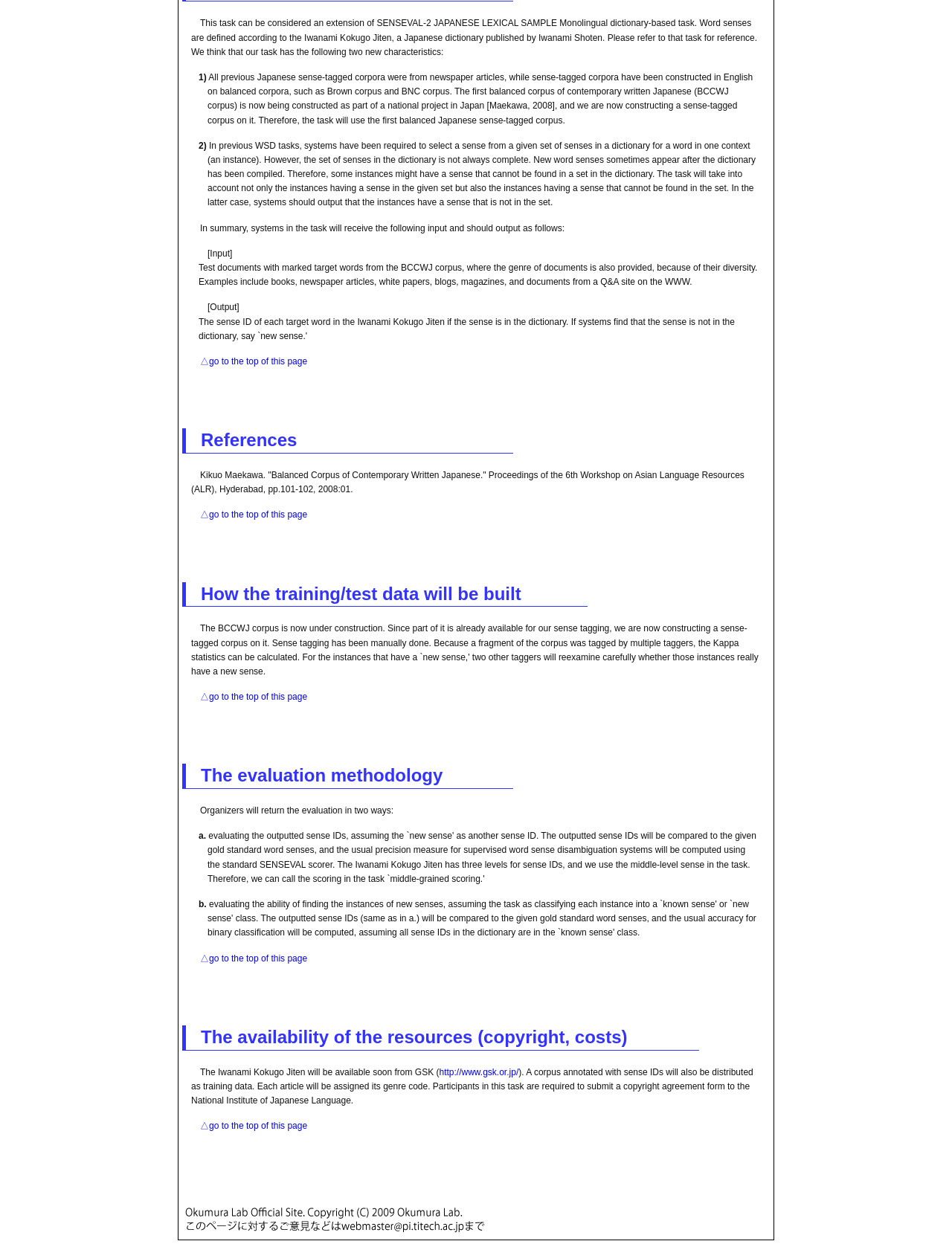Locate the bounding box of the user interface element based on this description: "http://www.gsk.or.jp/".

[0.461, 0.857, 0.545, 0.866]